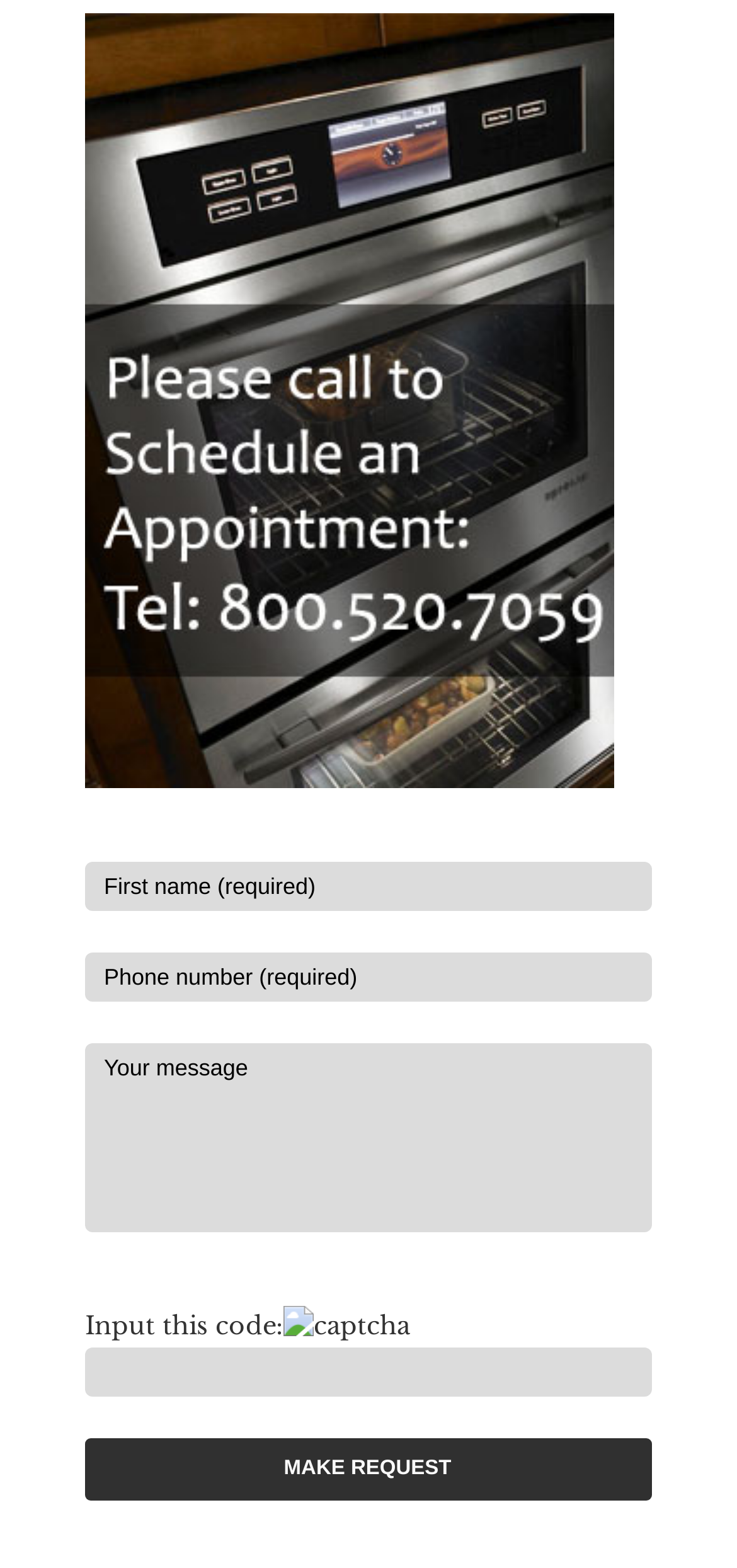Using the element description: "name="captcha-681"", determine the bounding box coordinates. The coordinates should be in the format [left, top, right, bottom], with values between 0 and 1.

[0.115, 0.859, 0.885, 0.891]